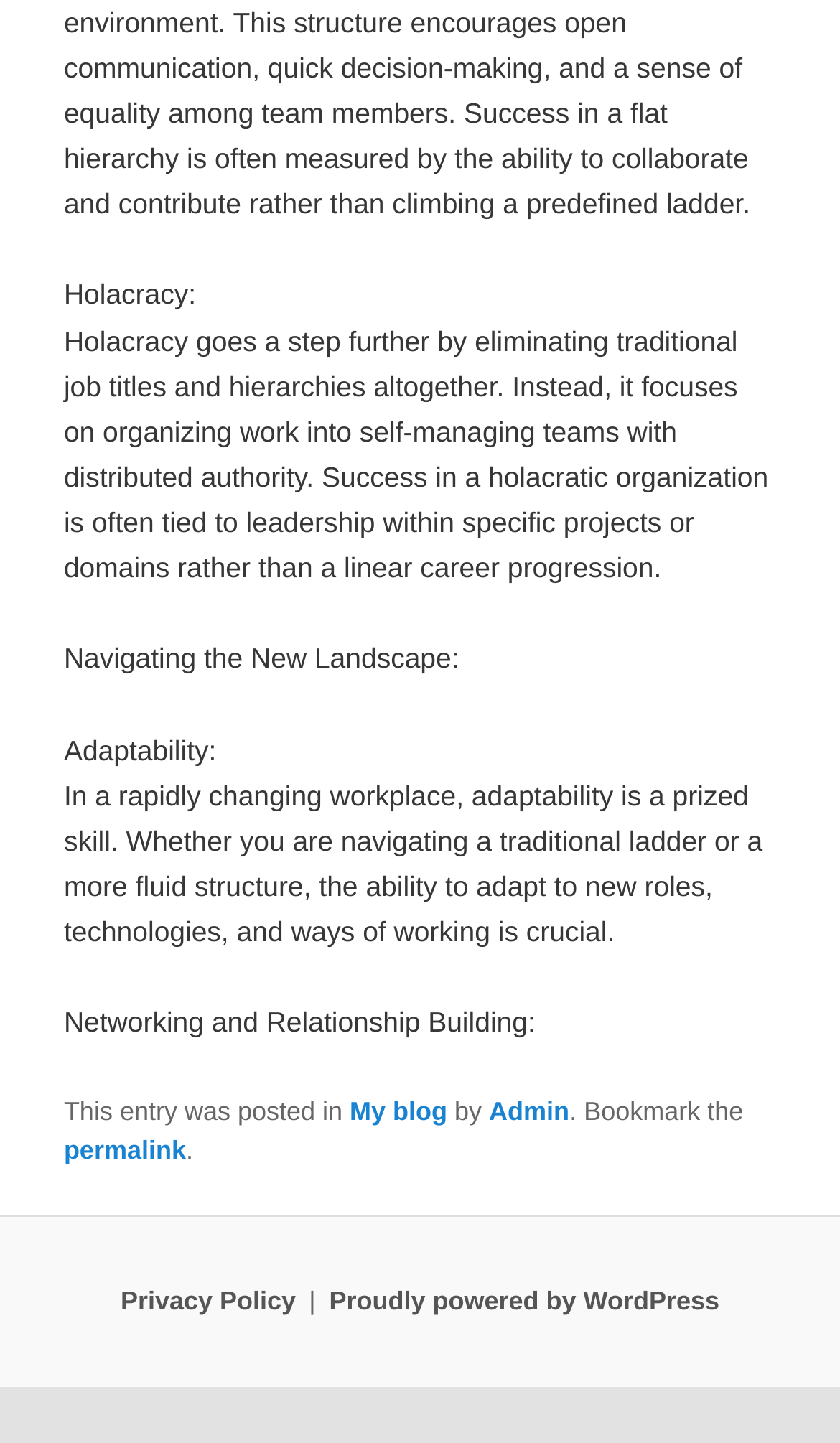Based on the element description: "permalink", identify the bounding box coordinates for this UI element. The coordinates must be four float numbers between 0 and 1, listed as [left, top, right, bottom].

[0.076, 0.786, 0.221, 0.807]